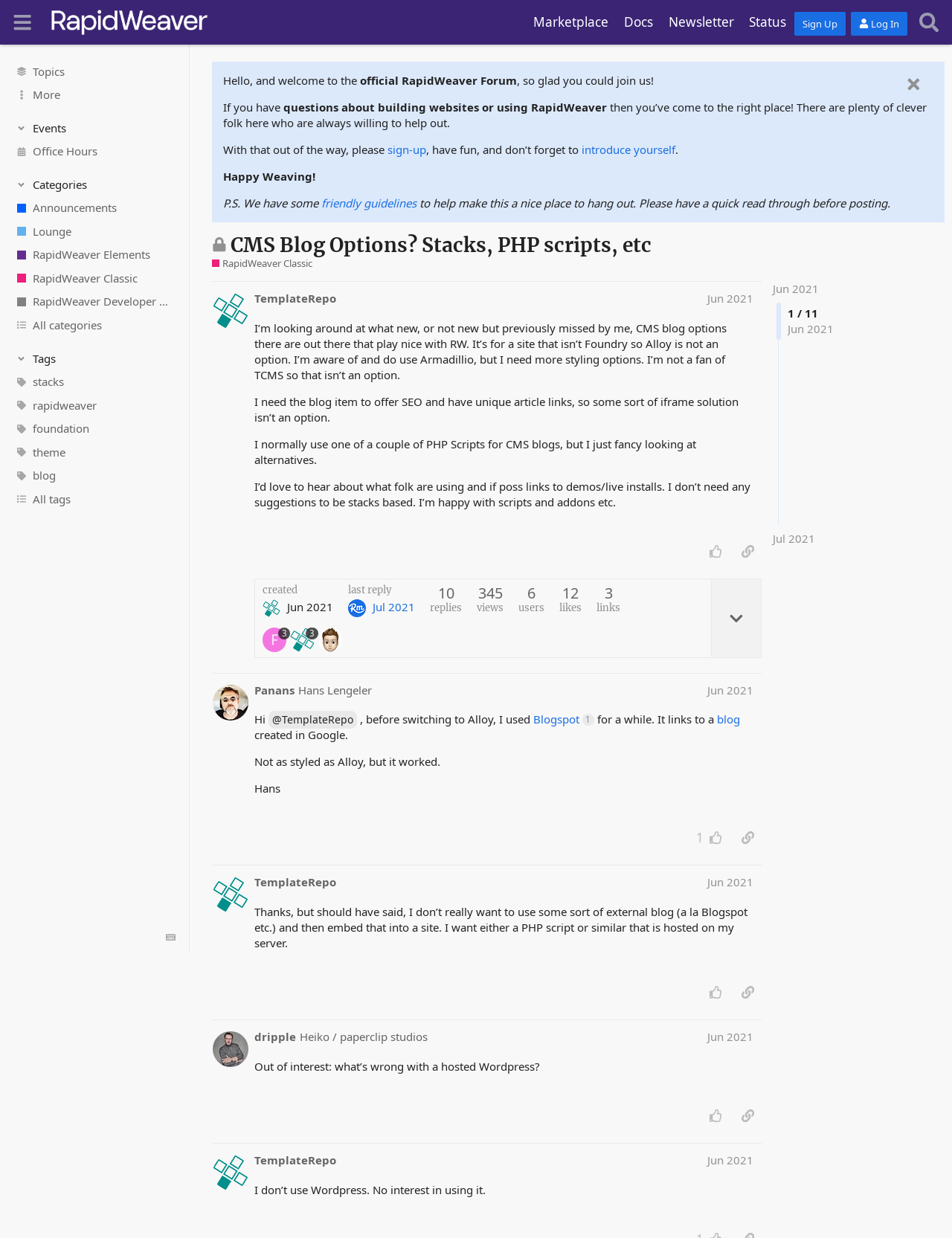Identify the headline of the webpage and generate its text content.

CMS Blog Options? Stacks, PHP scripts, etc